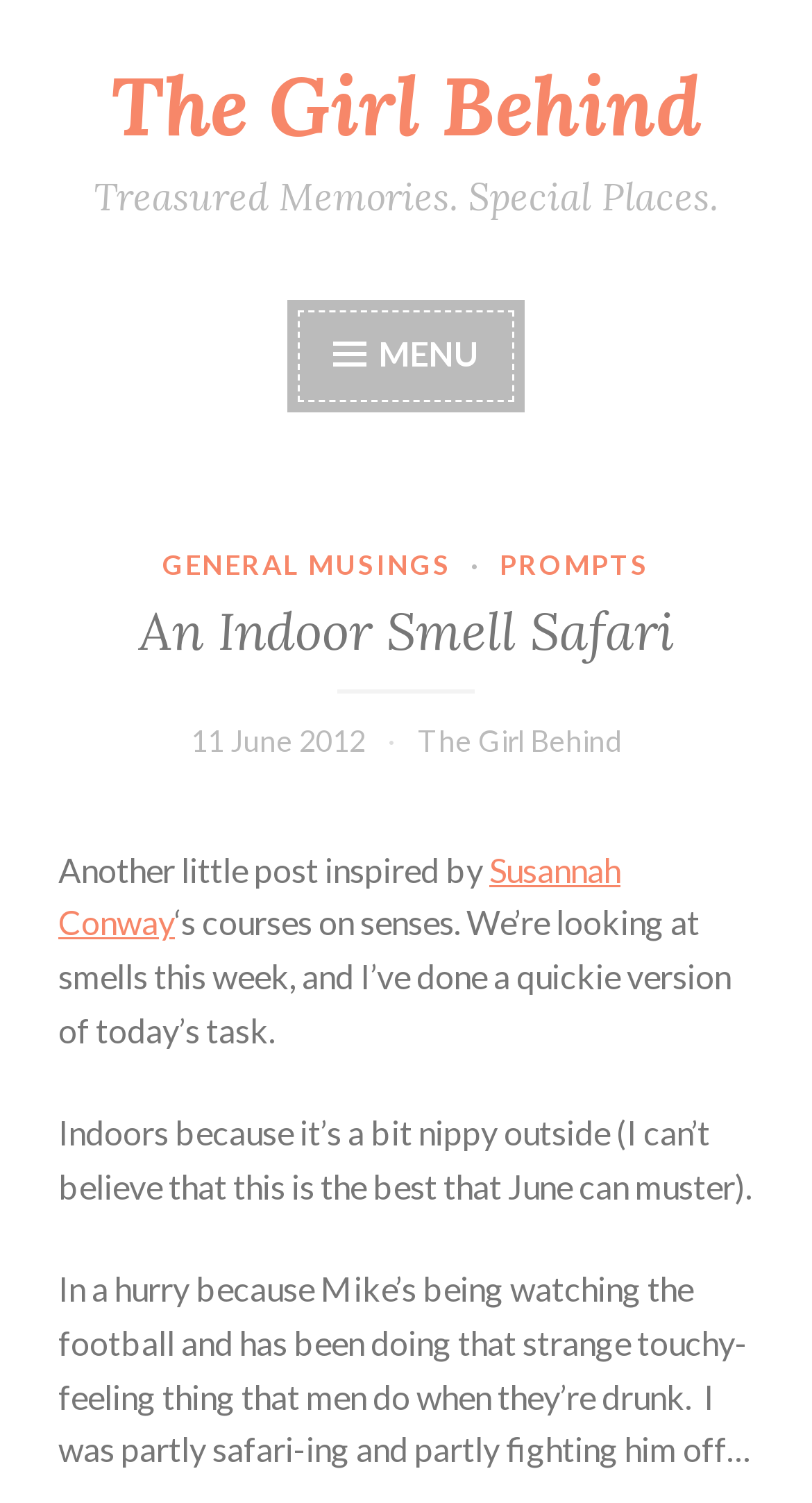Why did the author do the task indoors?
Ensure your answer is thorough and detailed.

The reason why the author did the task indoors can be found in the sentence 'Indoors because it’s a bit nippy outside...' which indicates that the author did the task indoors due to the weather condition.